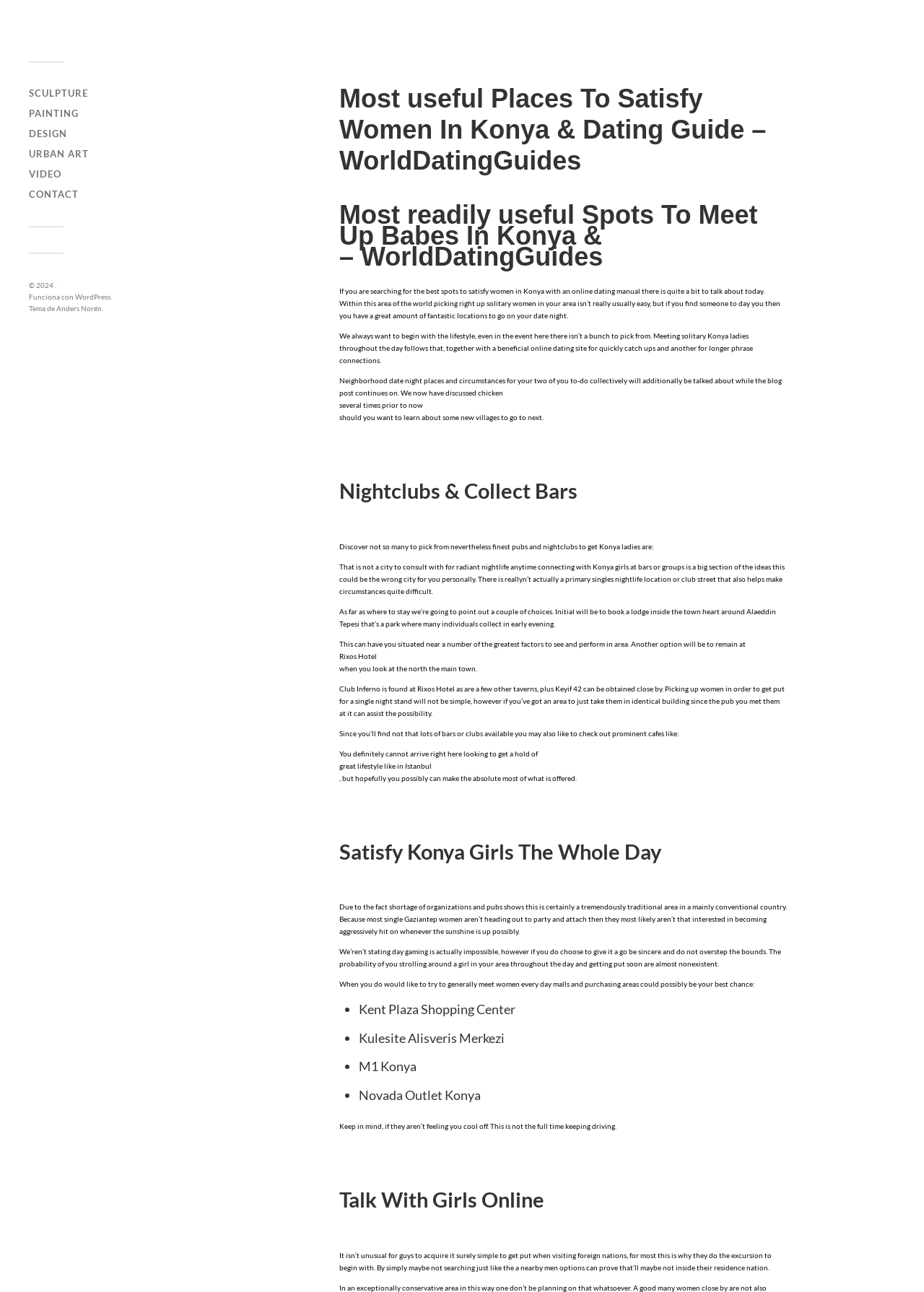Locate the bounding box coordinates of the clickable part needed for the task: "Click the 'over 50 dating' link".

[0.659, 0.171, 0.85, 0.194]